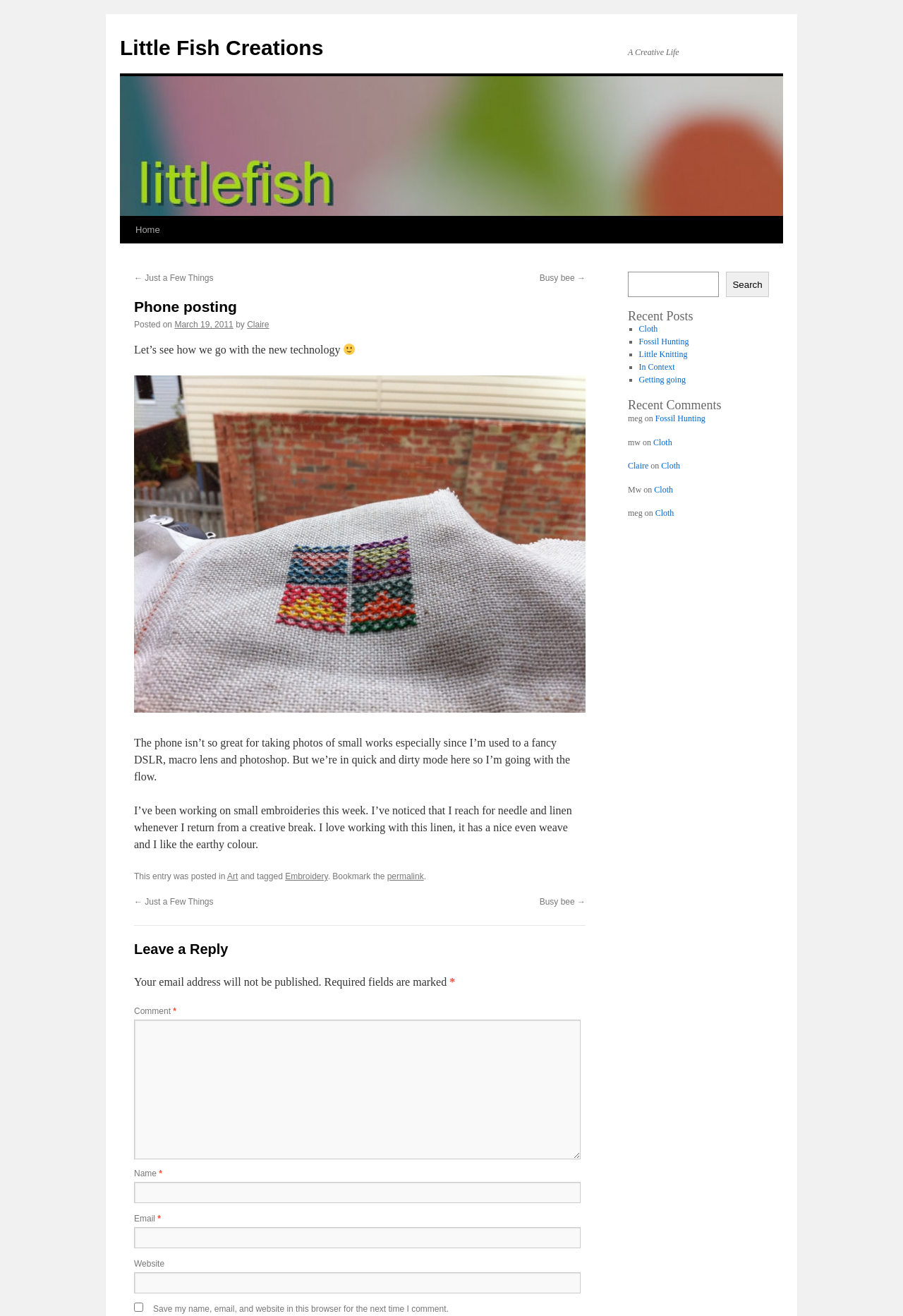Locate the bounding box of the user interface element based on this description: "Little Fish Creations".

[0.133, 0.027, 0.358, 0.045]